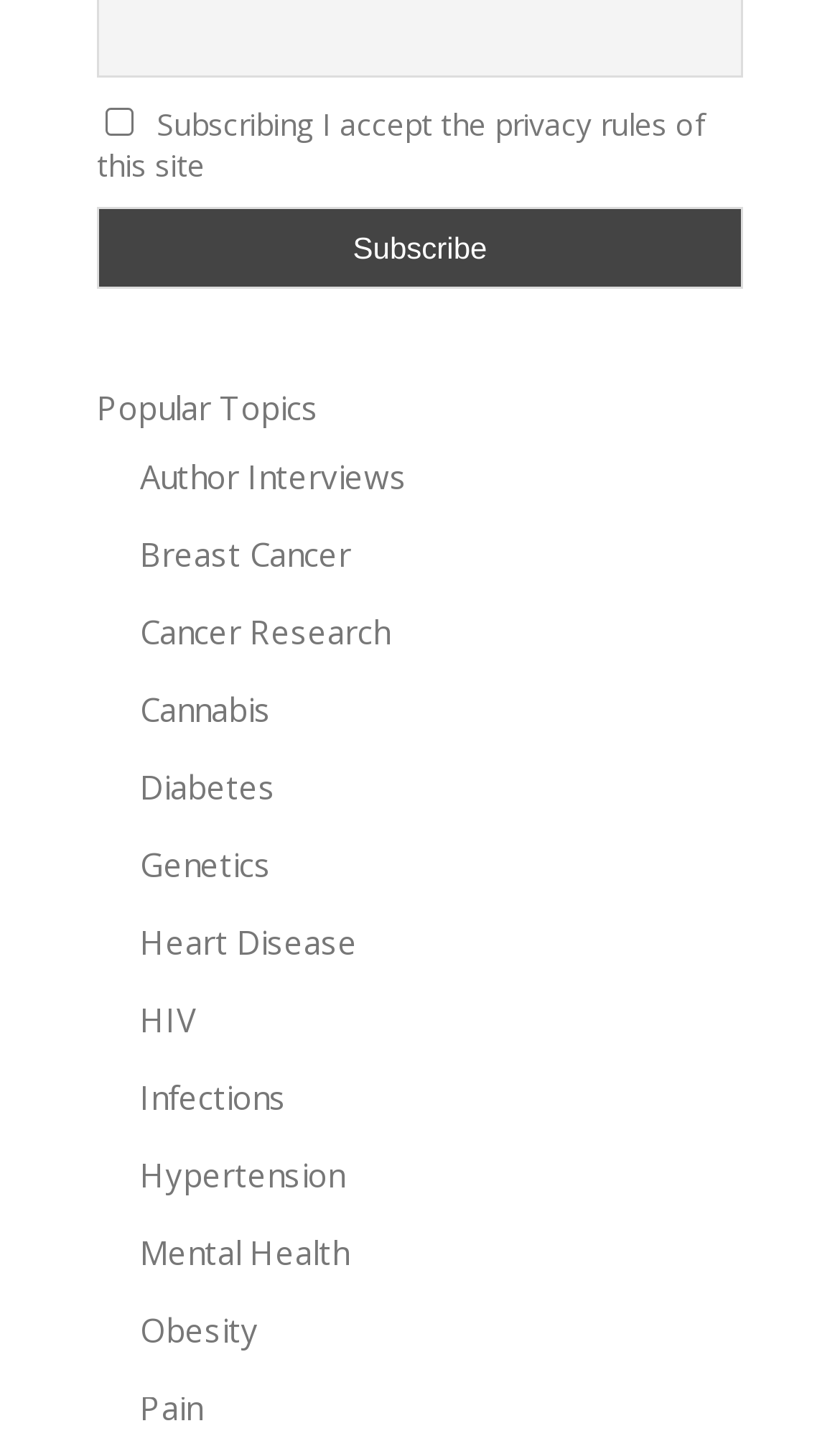Given the webpage screenshot and the description, determine the bounding box coordinates (top-left x, top-left y, bottom-right x, bottom-right y) that define the location of the UI element matching this description: Mental Health

[0.167, 0.86, 0.415, 0.89]